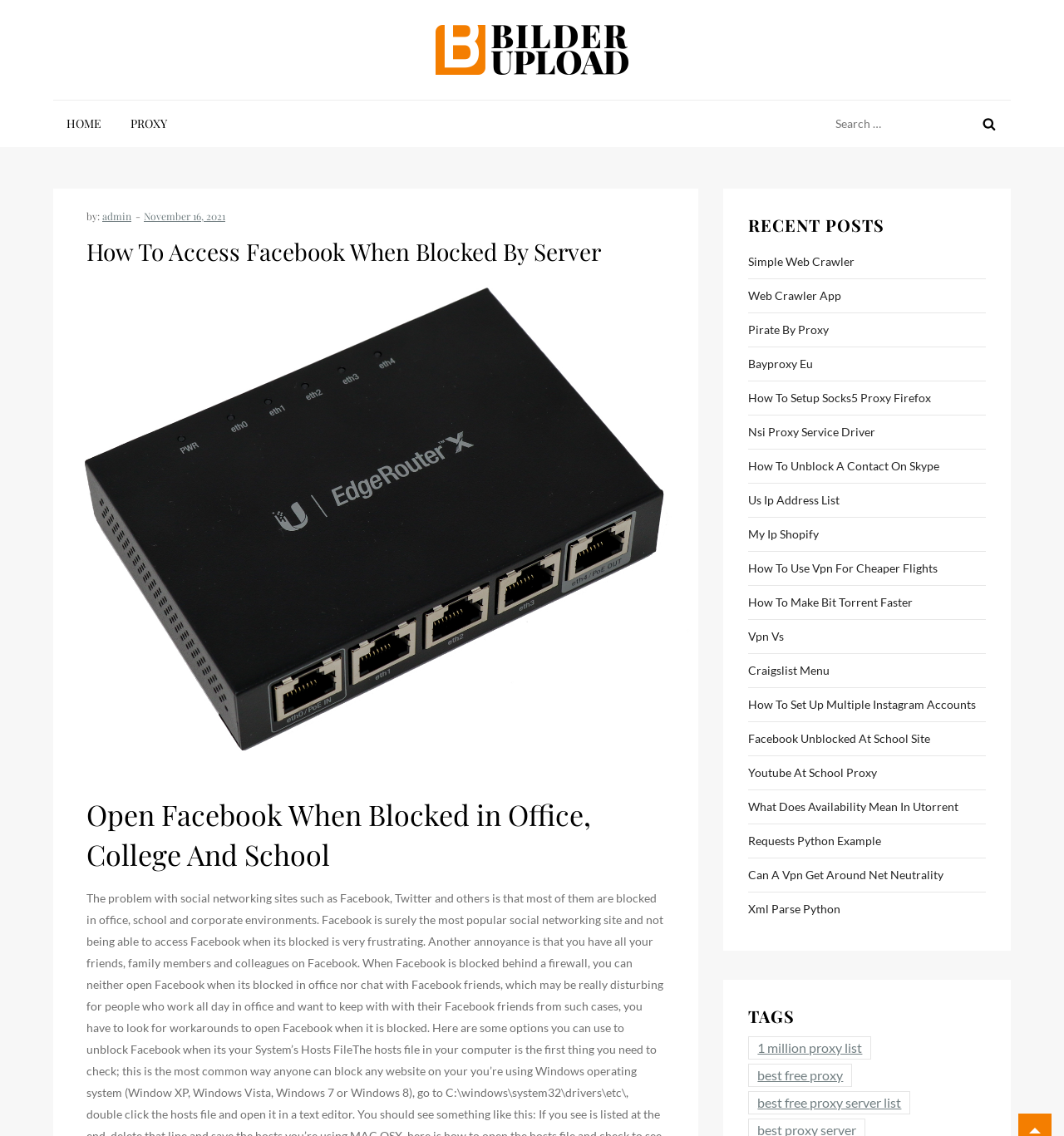Give a one-word or one-phrase response to the question:
How many tags are listed under the TAGS section?

3